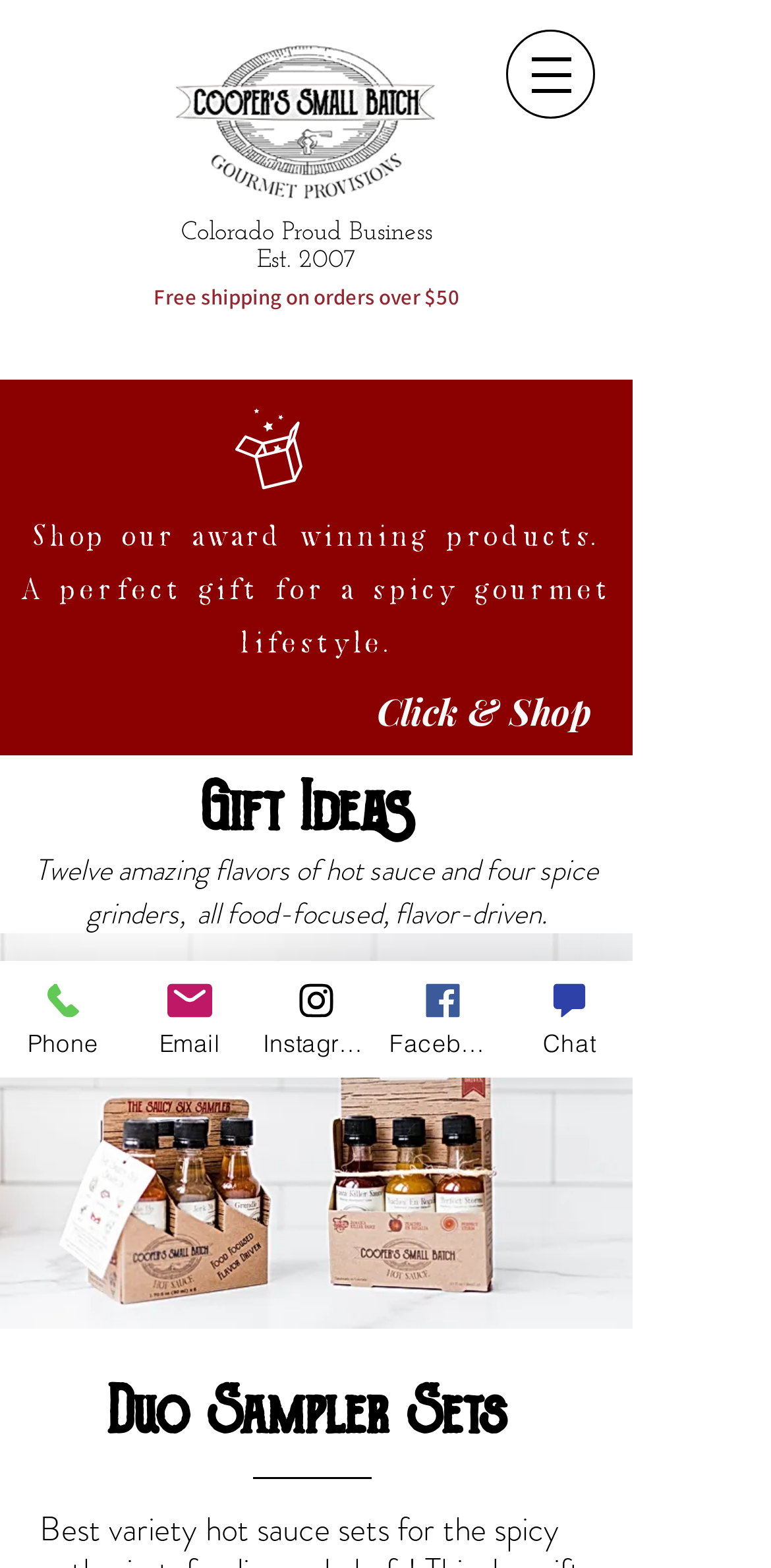How many social media links are there?
Please give a detailed and elaborate answer to the question based on the image.

I counted the number of link elements with image elements as their children, which are typically used to represent social media icons. There are four such elements, corresponding to Phone, Email, Instagram, and Facebook.